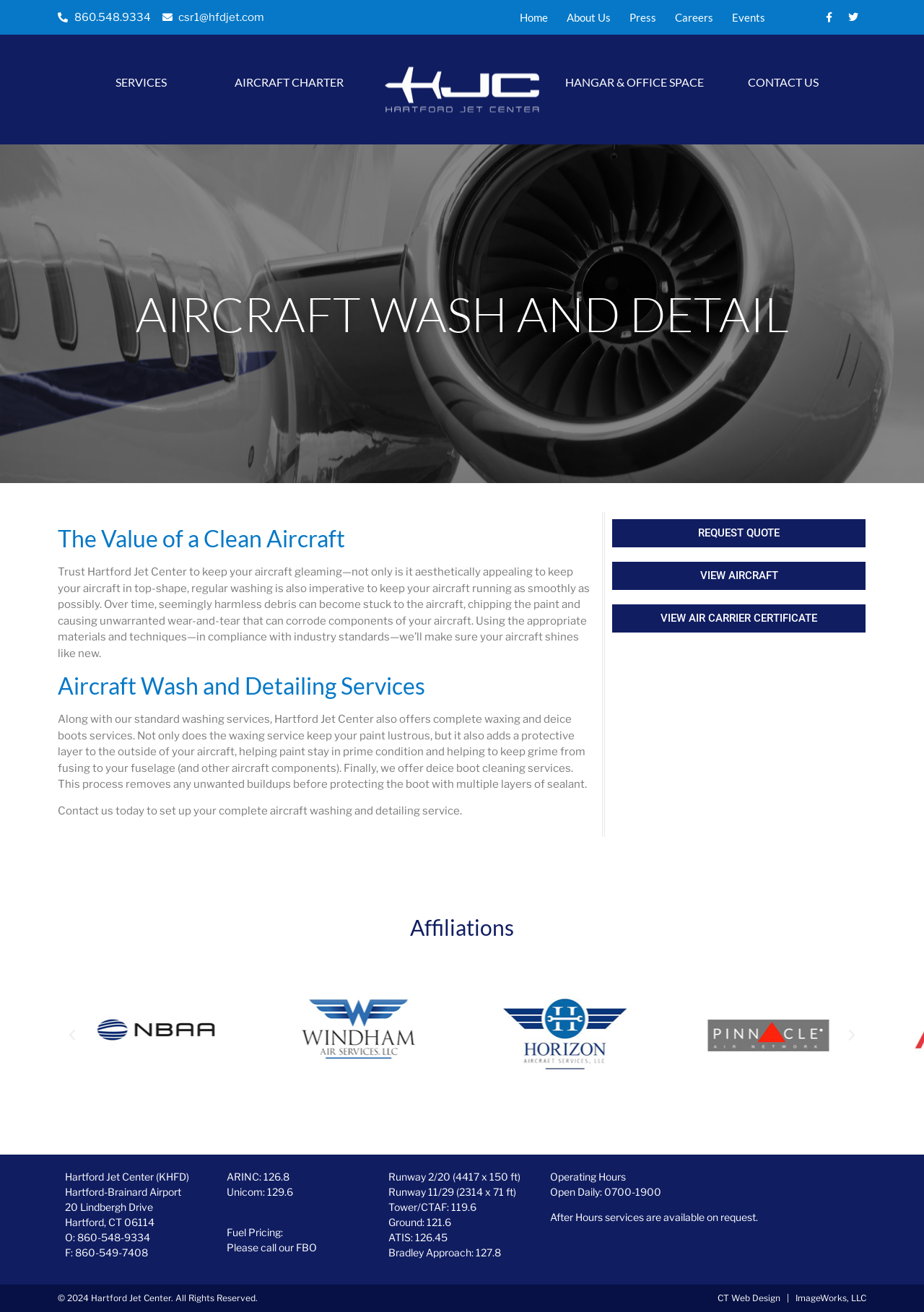Carefully observe the image and respond to the question with a detailed answer:
What is the phone number to contact Hartford Jet Center?

I found the phone number by looking at the top of the webpage, where there are several links and contact information. The phone number is listed as '860.548.9334'.